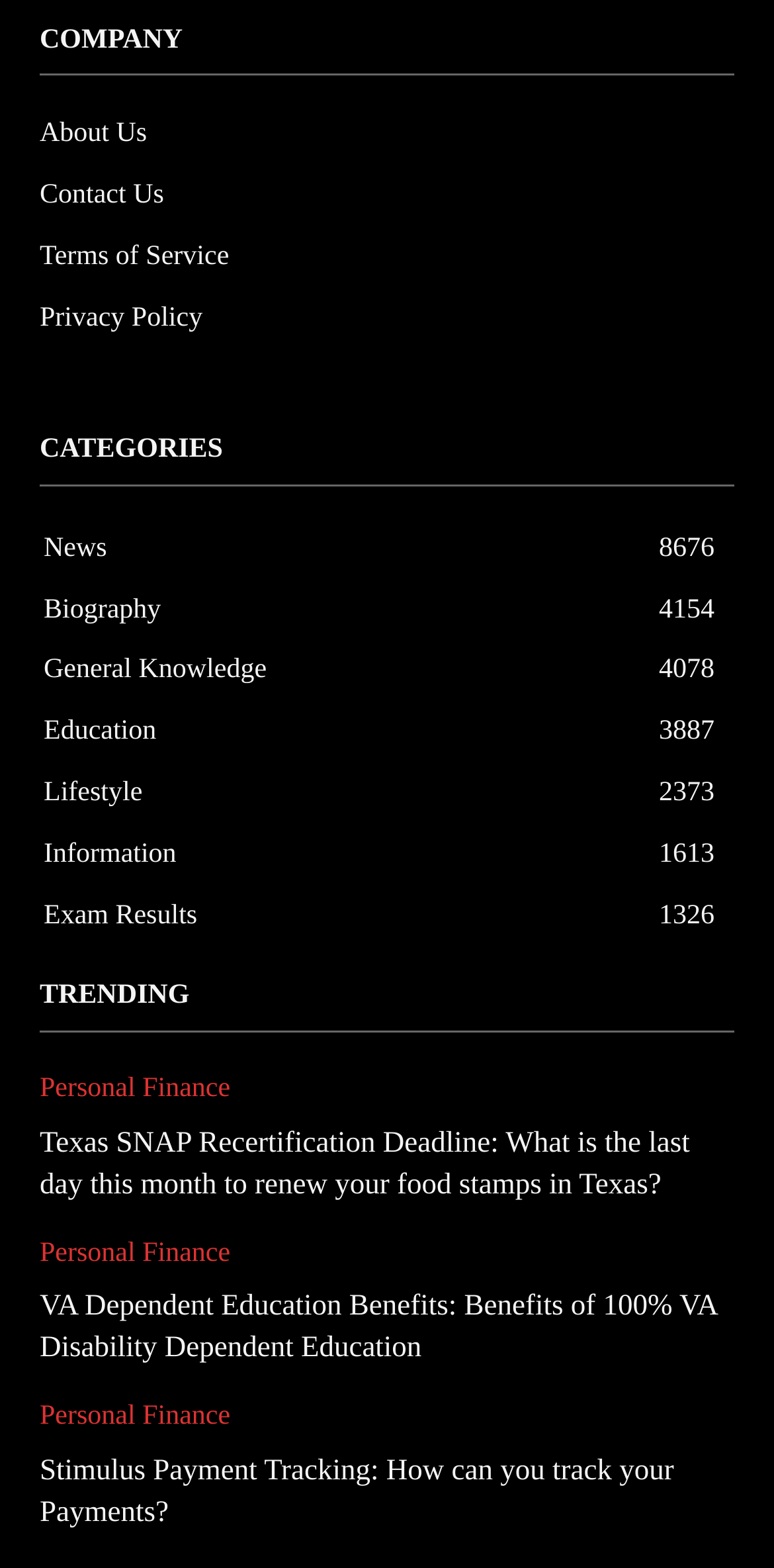Can you show the bounding box coordinates of the region to click on to complete the task described in the instruction: "Read Texas SNAP Recertification Deadline"?

[0.051, 0.716, 0.949, 0.769]